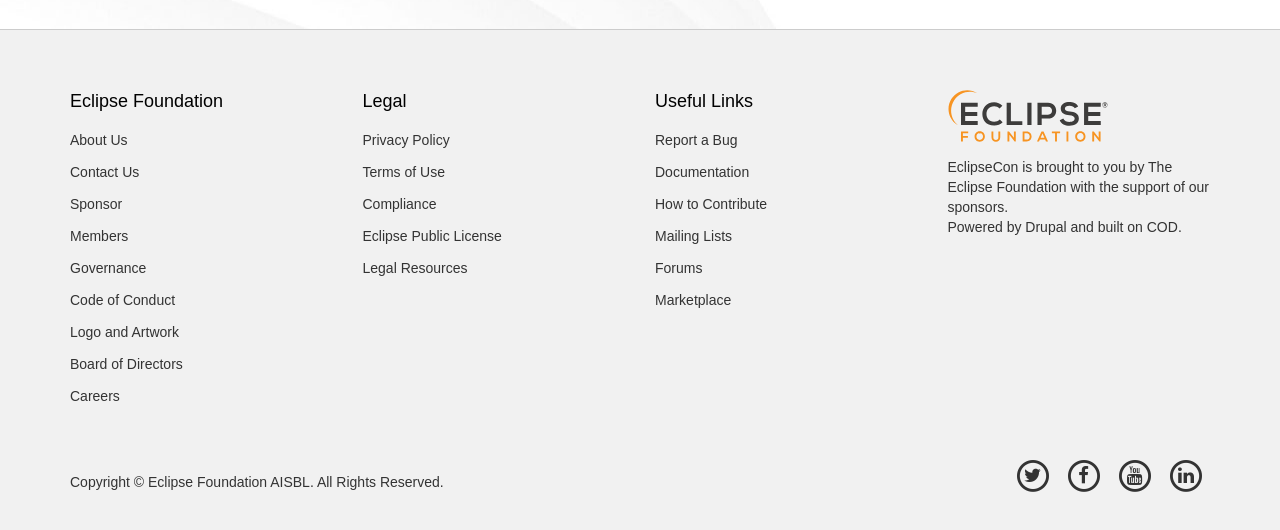Please provide the bounding box coordinate of the region that matches the element description: aria-label="Eclipse Foundation Linkedin profile". Coordinates should be in the format (top-left x, top-left y, bottom-right x, bottom-right y) and all values should be between 0 and 1.

[0.912, 0.861, 0.941, 0.932]